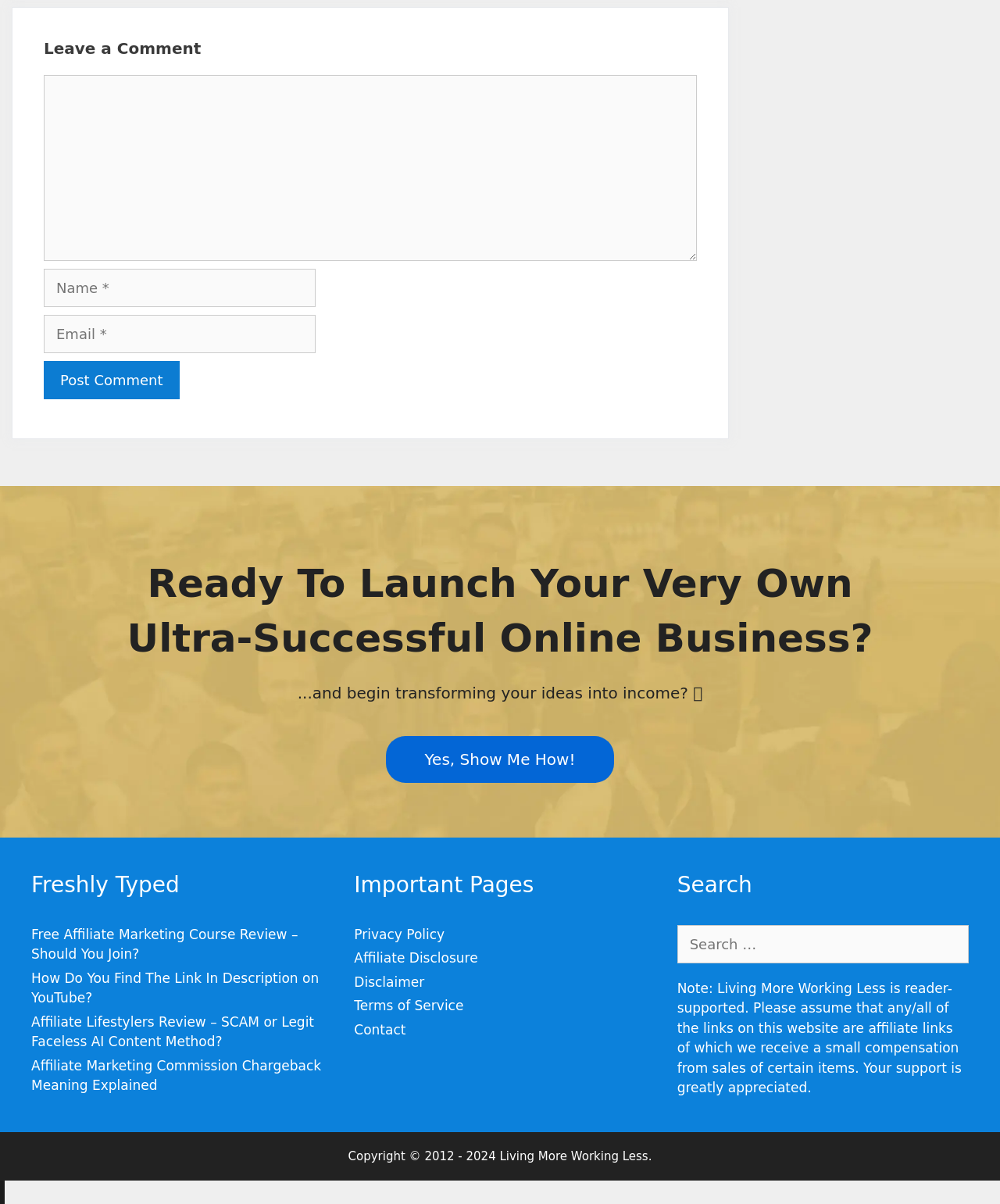Identify the bounding box coordinates of the section to be clicked to complete the task described by the following instruction: "Leave a comment". The coordinates should be four float numbers between 0 and 1, formatted as [left, top, right, bottom].

[0.044, 0.062, 0.696, 0.216]